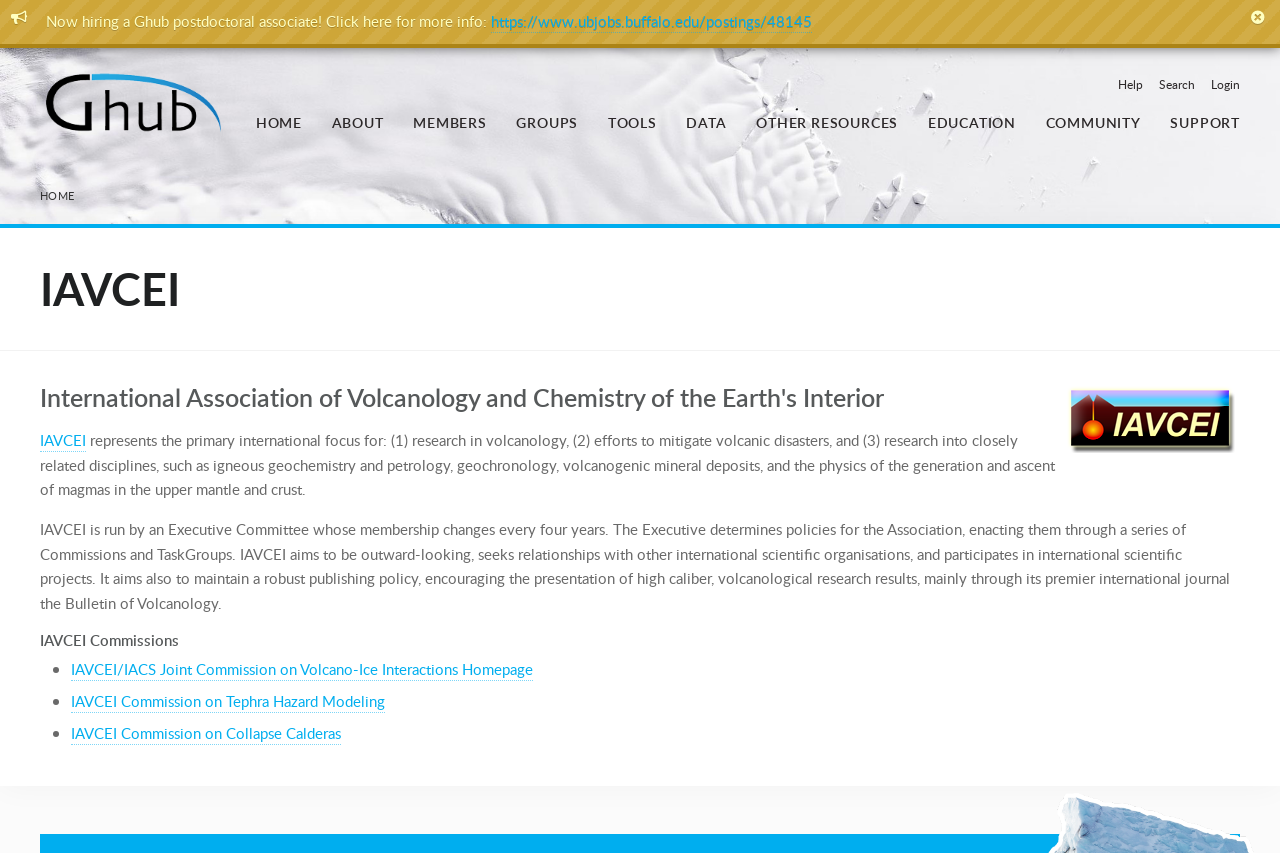Could you highlight the region that needs to be clicked to execute the instruction: "Learn more about the postdoctoral associate job"?

[0.384, 0.012, 0.634, 0.039]